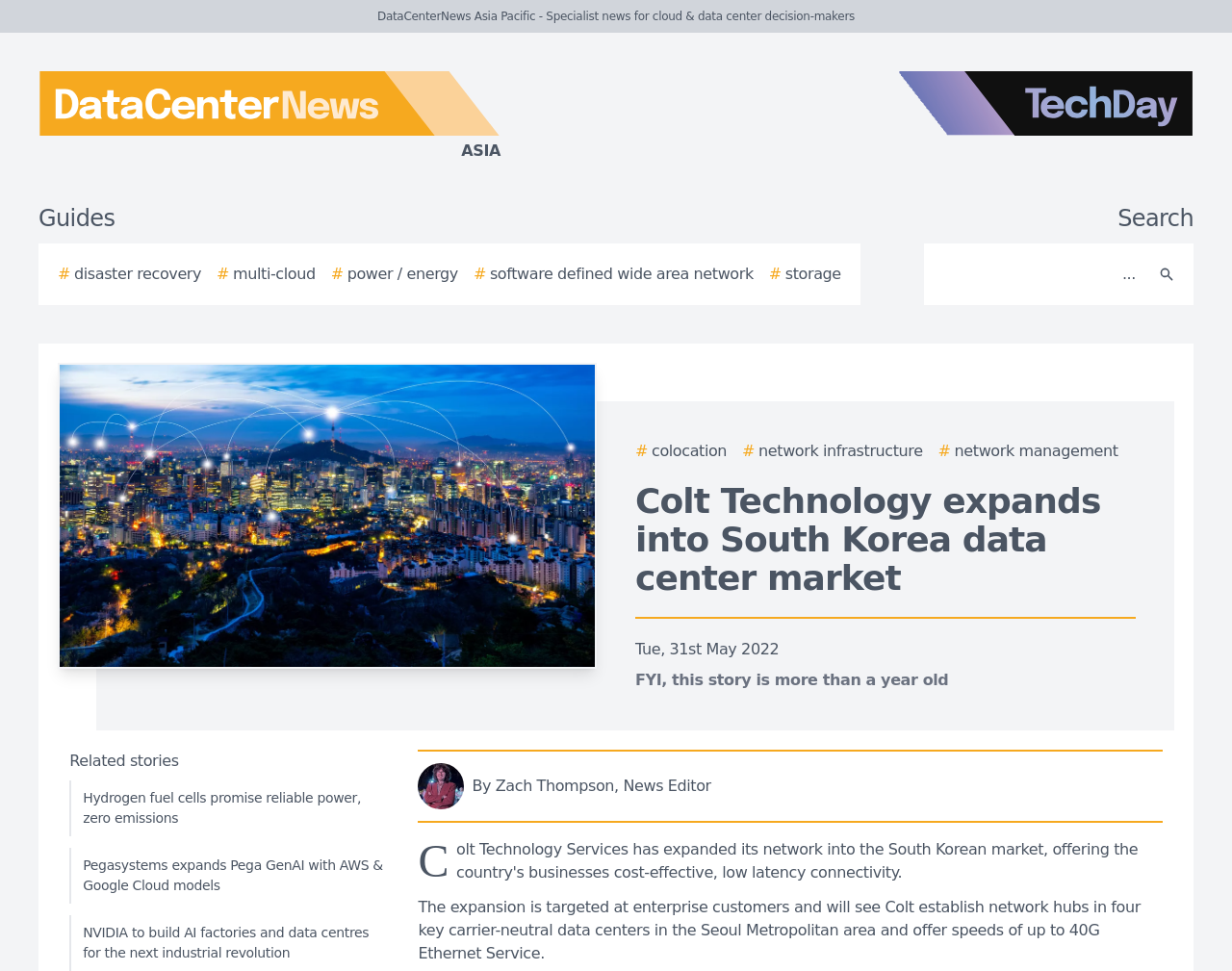Kindly determine the bounding box coordinates of the area that needs to be clicked to fulfill this instruction: "Read the news about Colt Technology expanding into South Korea".

[0.516, 0.497, 0.922, 0.615]